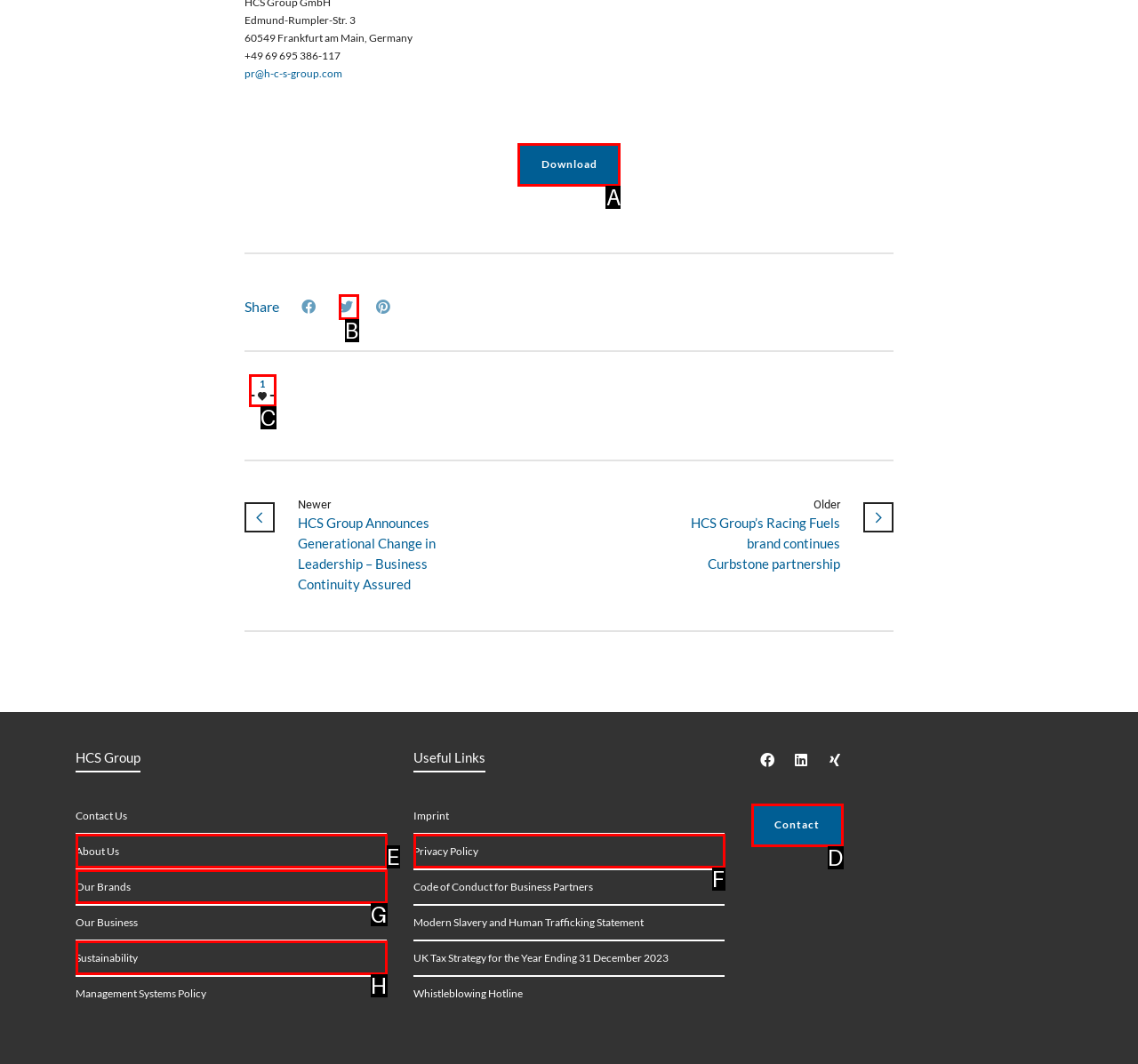Determine which HTML element should be clicked for this task: Download a file
Provide the option's letter from the available choices.

A